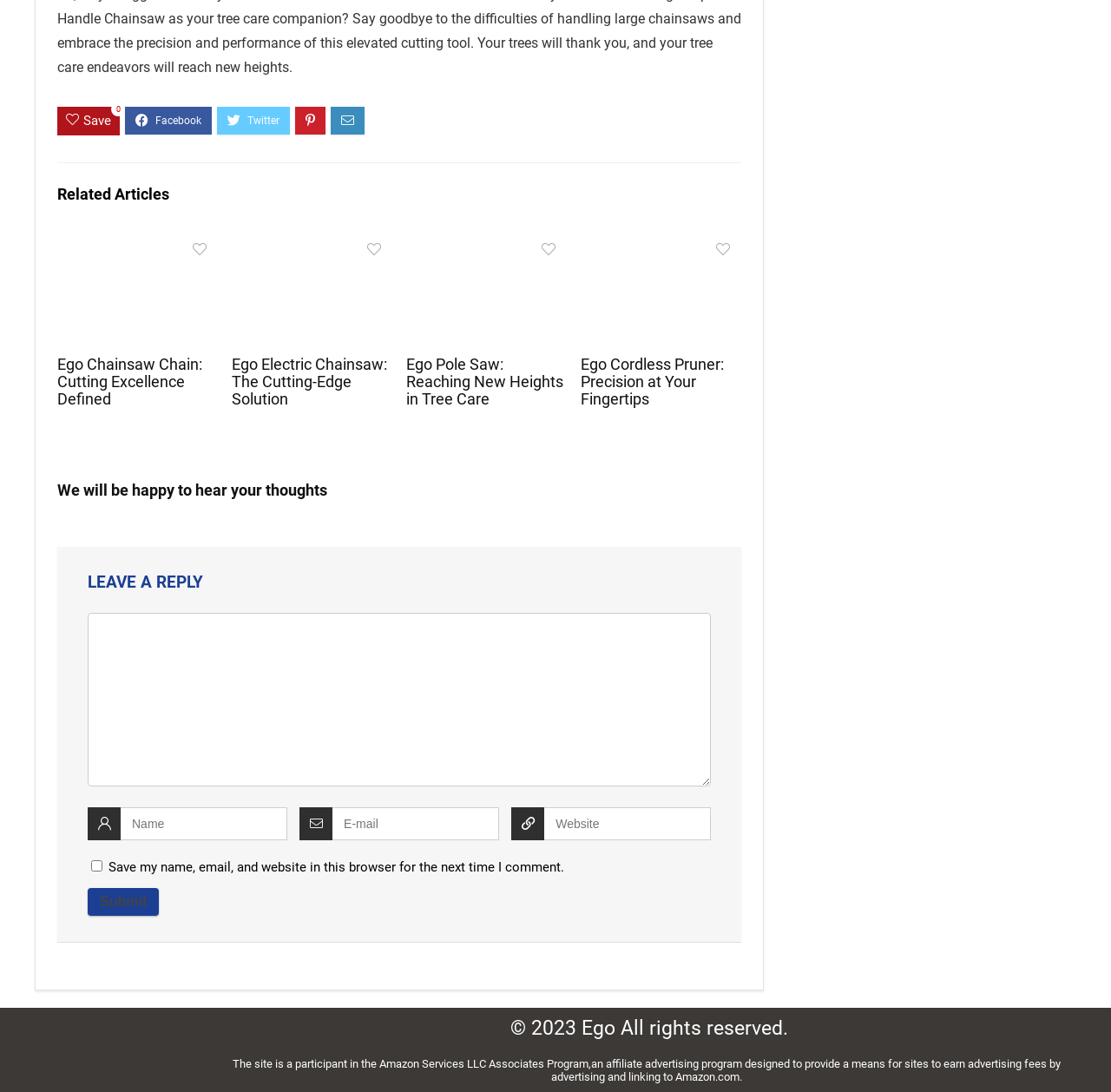Locate the bounding box coordinates of the UI element described by: "name="url" placeholder="Website"". The bounding box coordinates should consist of four float numbers between 0 and 1, i.e., [left, top, right, bottom].

[0.46, 0.739, 0.64, 0.77]